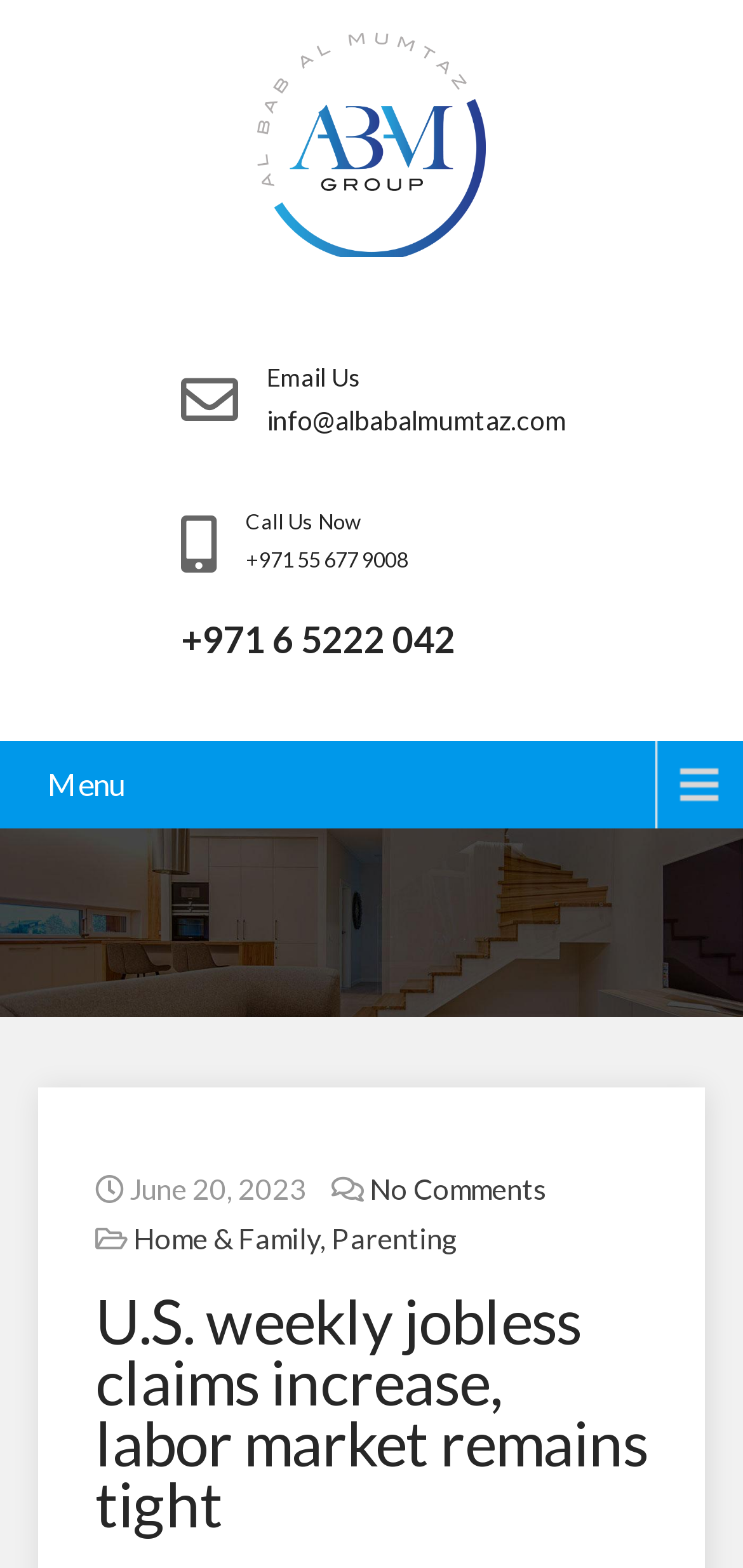What are the categories of the article?
Please give a detailed and elaborate answer to the question.

I found the categories of the article by looking at the header element, which contains a link element with the categories.